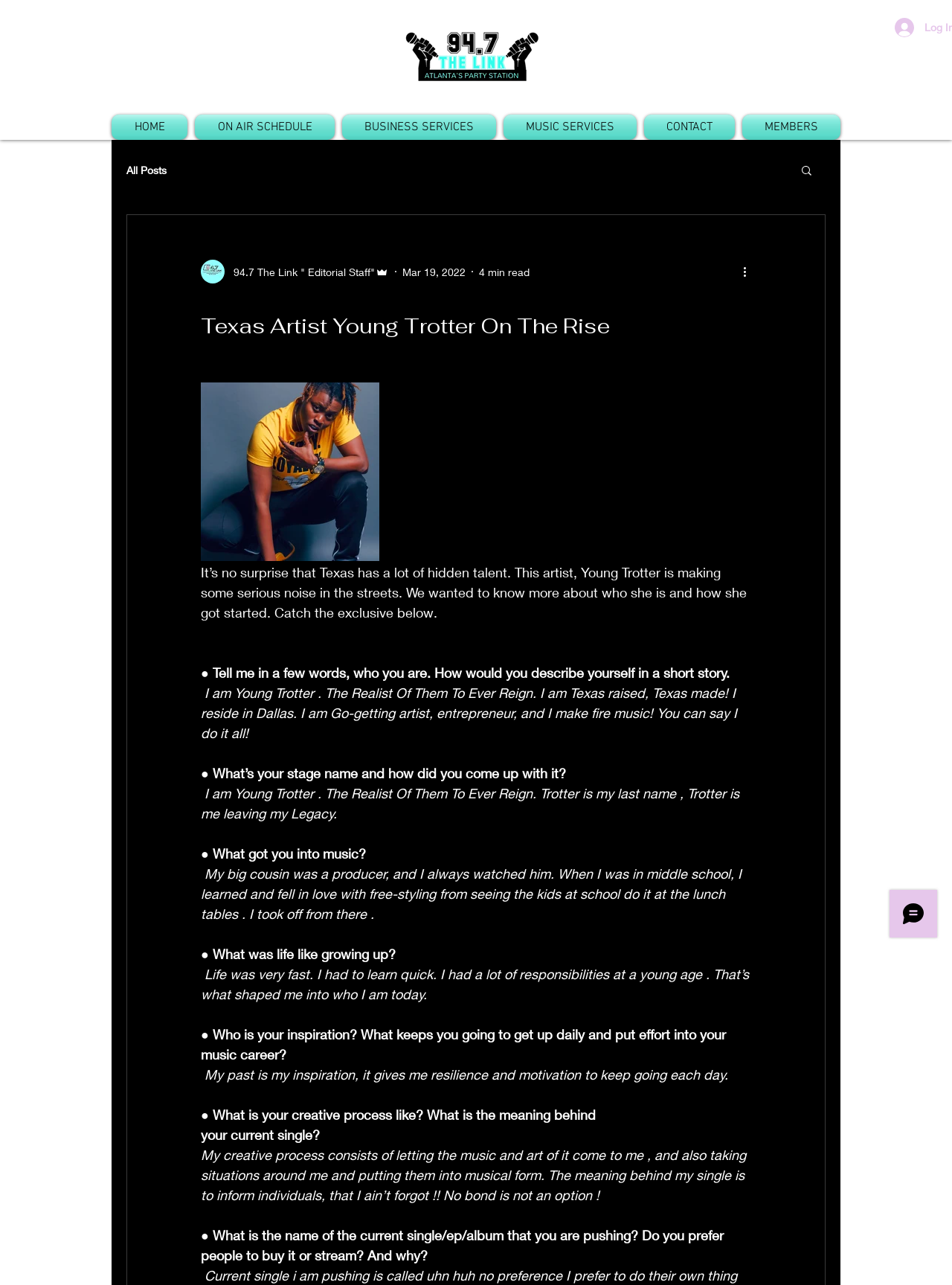What is the name of the artist featured in this article?
Refer to the image and give a detailed answer to the query.

I determined the answer by reading the article's title 'Texas Artist Young Trotter On The Rise' and the interview questions and answers that follow, which clearly indicate that the artist being featured is Young Trotter.